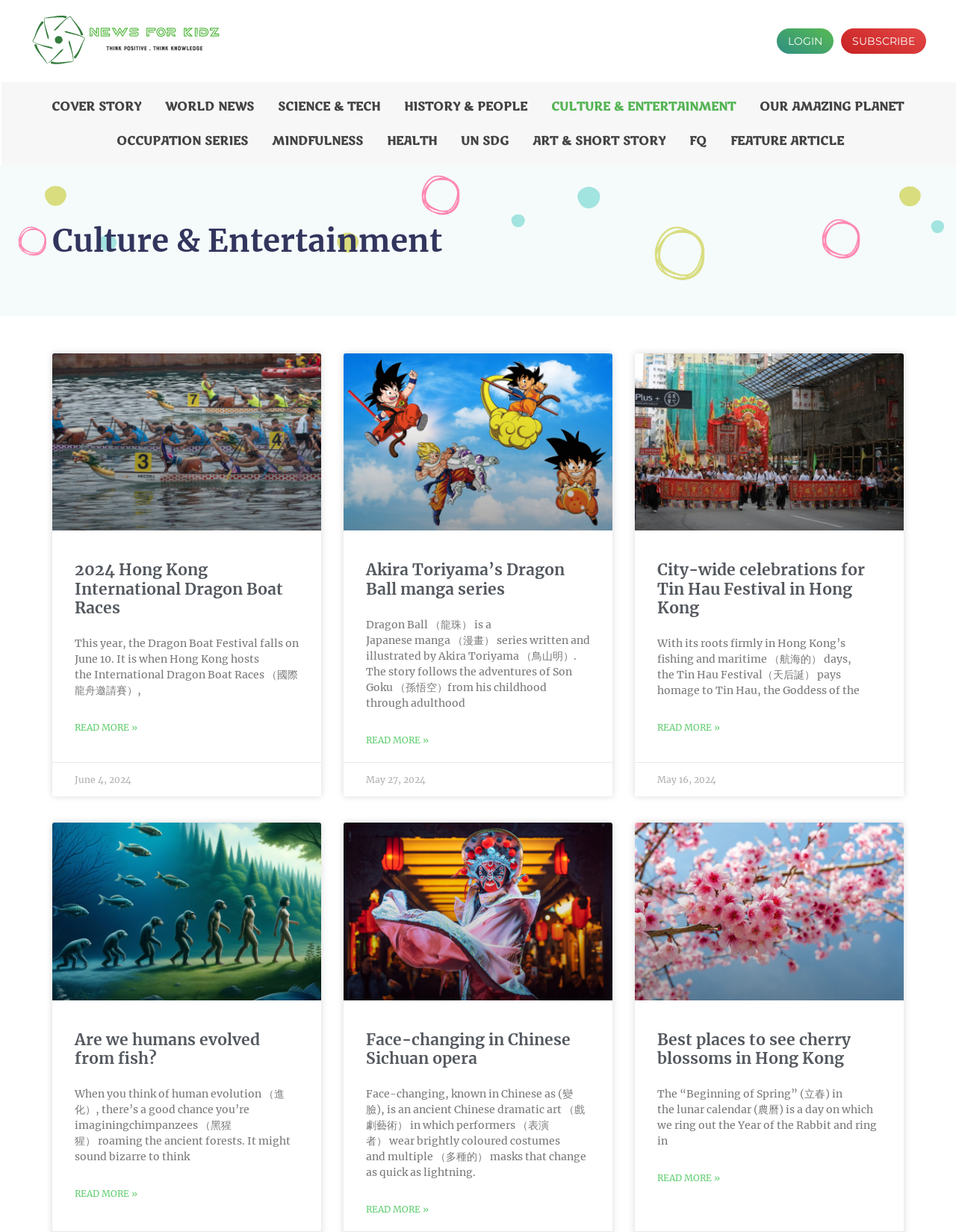Locate the bounding box coordinates of the element that should be clicked to fulfill the instruction: "Read more about 2024 Hong Kong International Dragon Boat Races".

[0.078, 0.585, 0.144, 0.596]